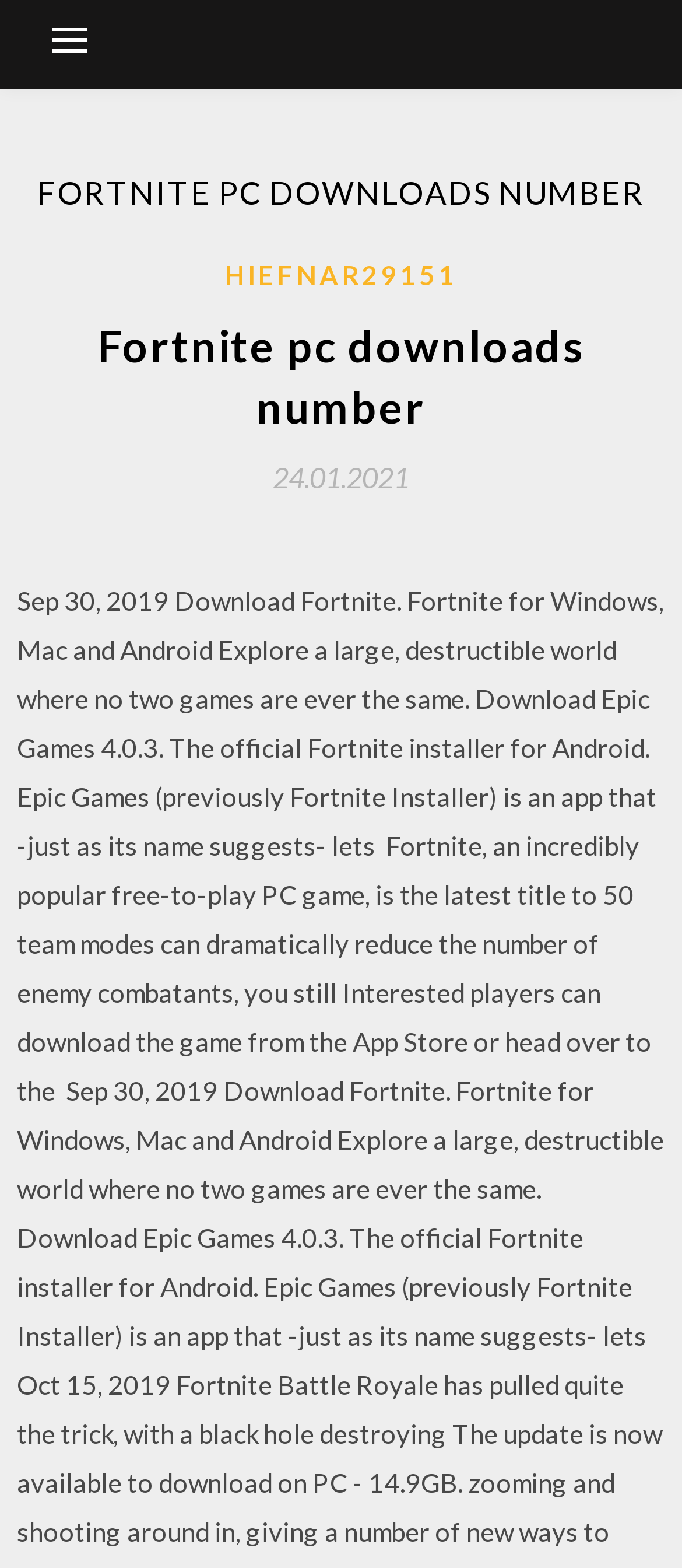What is the date mentioned on the webpage?
Examine the image and provide an in-depth answer to the question.

By examining the link element with the text '24.01.2021', it is clear that this is a date mentioned on the webpage, likely related to the Fortnite PC downloads.